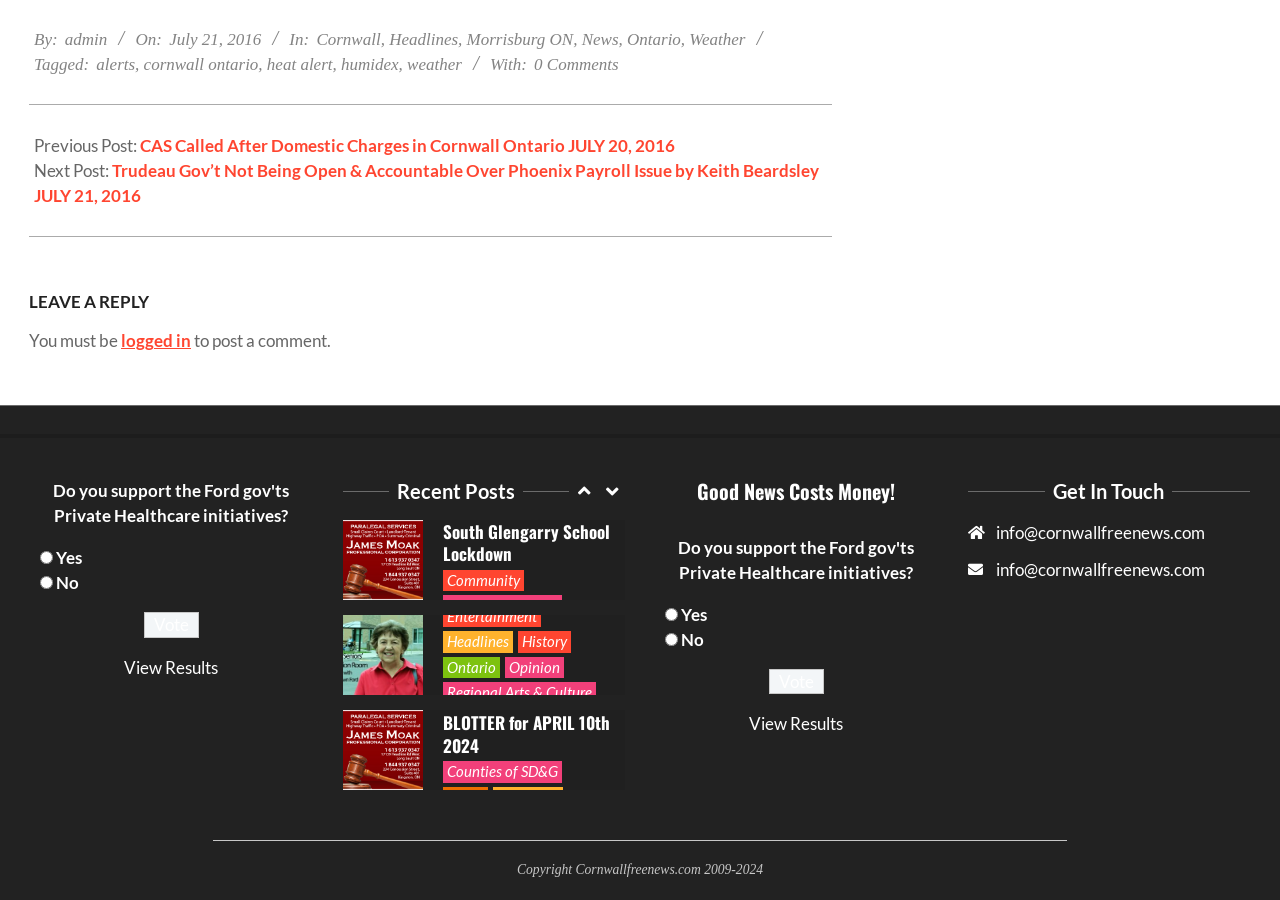Observe the image and answer the following question in detail: What is the title of the previous post?

The title of the previous post can be found in the section that says 'Previous Post:', where it links to a post titled 'CAS Called After Domestic Charges in Cornwall Ontario JULY 20, 2016'.